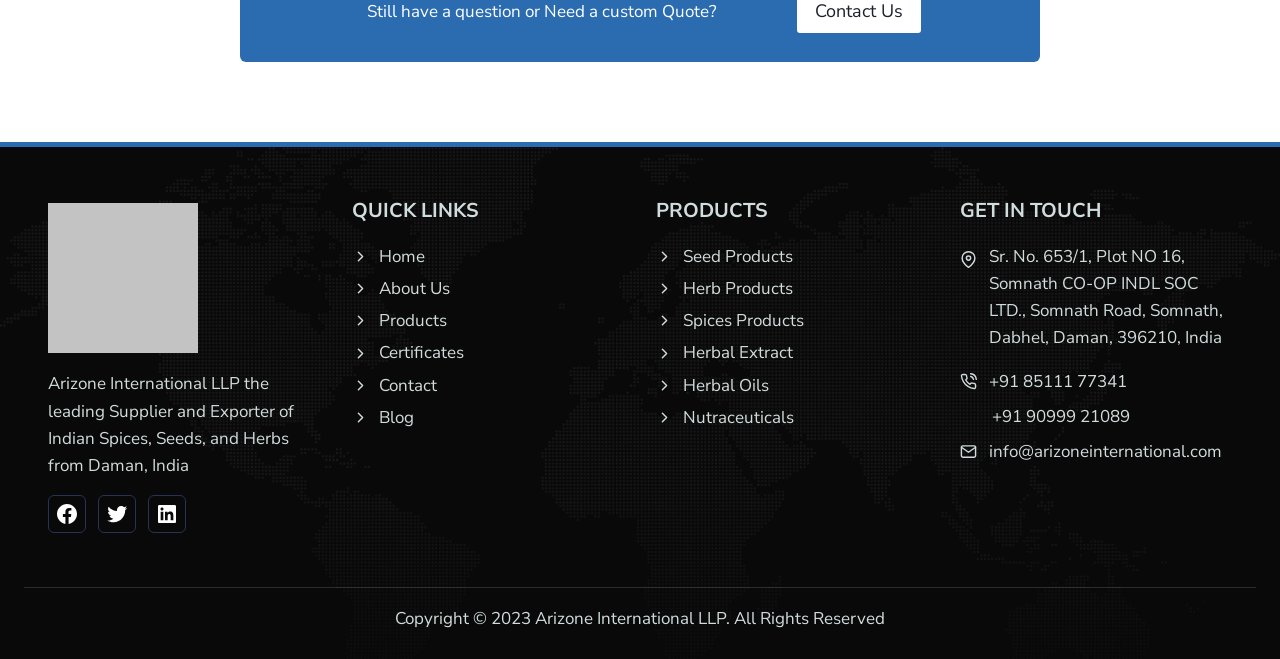Specify the bounding box coordinates of the element's area that should be clicked to execute the given instruction: "Go to Home page". The coordinates should be four float numbers between 0 and 1, i.e., [left, top, right, bottom].

[0.296, 0.372, 0.332, 0.409]